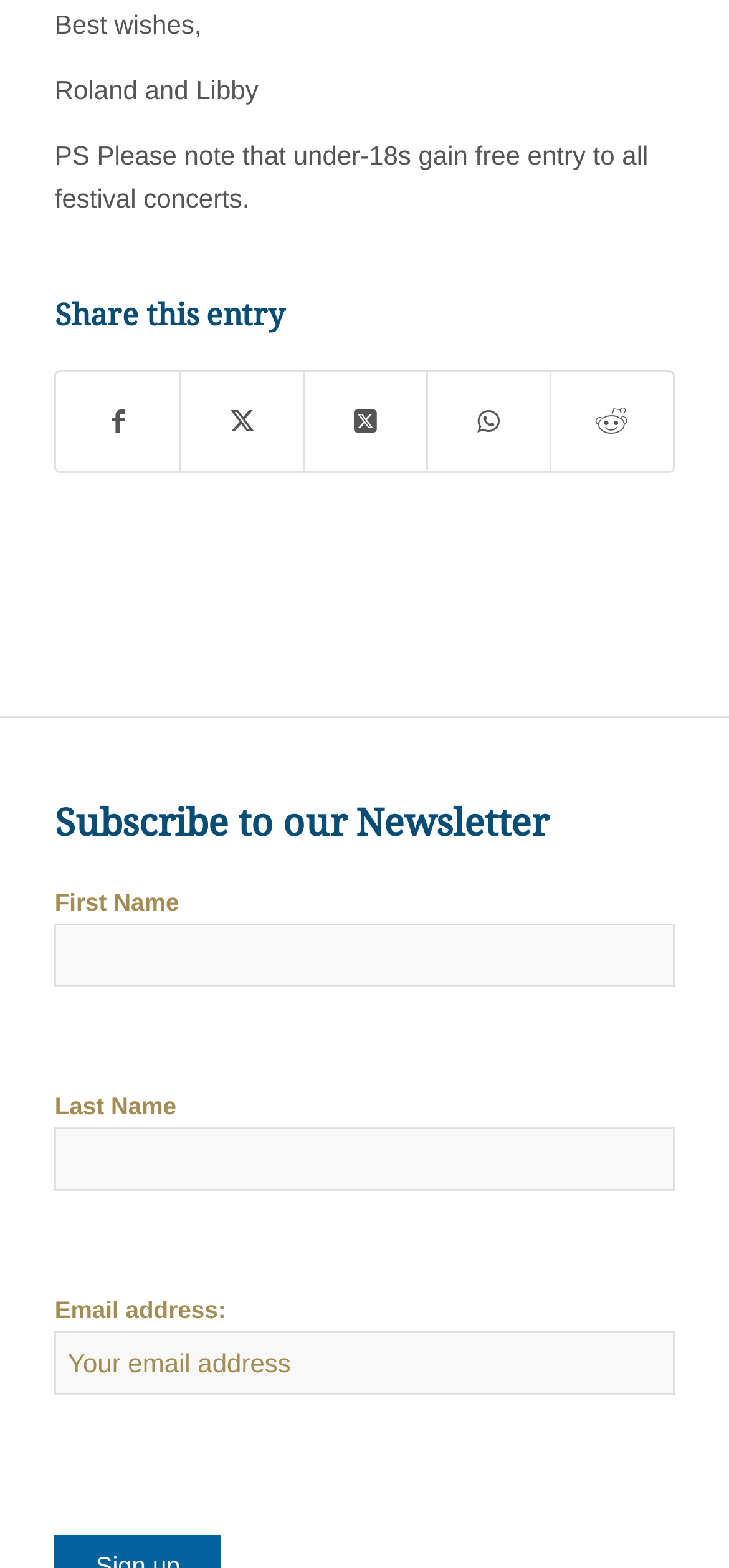Pinpoint the bounding box coordinates of the clickable area needed to execute the instruction: "Subscribe to our Newsletter". The coordinates should be specified as four float numbers between 0 and 1, i.e., [left, top, right, bottom].

[0.075, 0.511, 0.925, 0.538]